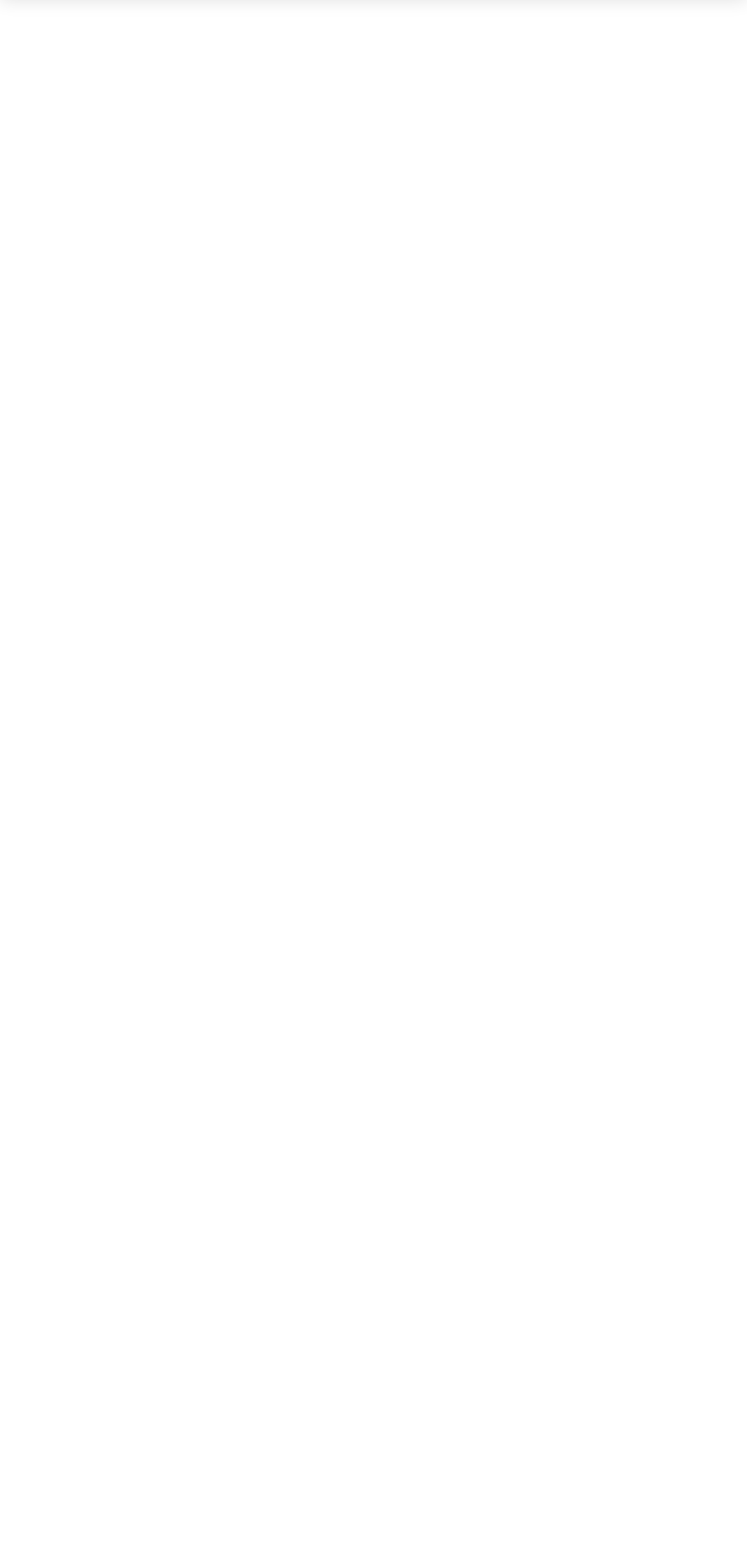Indicate the bounding box coordinates of the element that needs to be clicked to satisfy the following instruction: "Select a store". The coordinates should be four float numbers between 0 and 1, i.e., [left, top, right, bottom].

[0.128, 0.17, 0.872, 0.216]